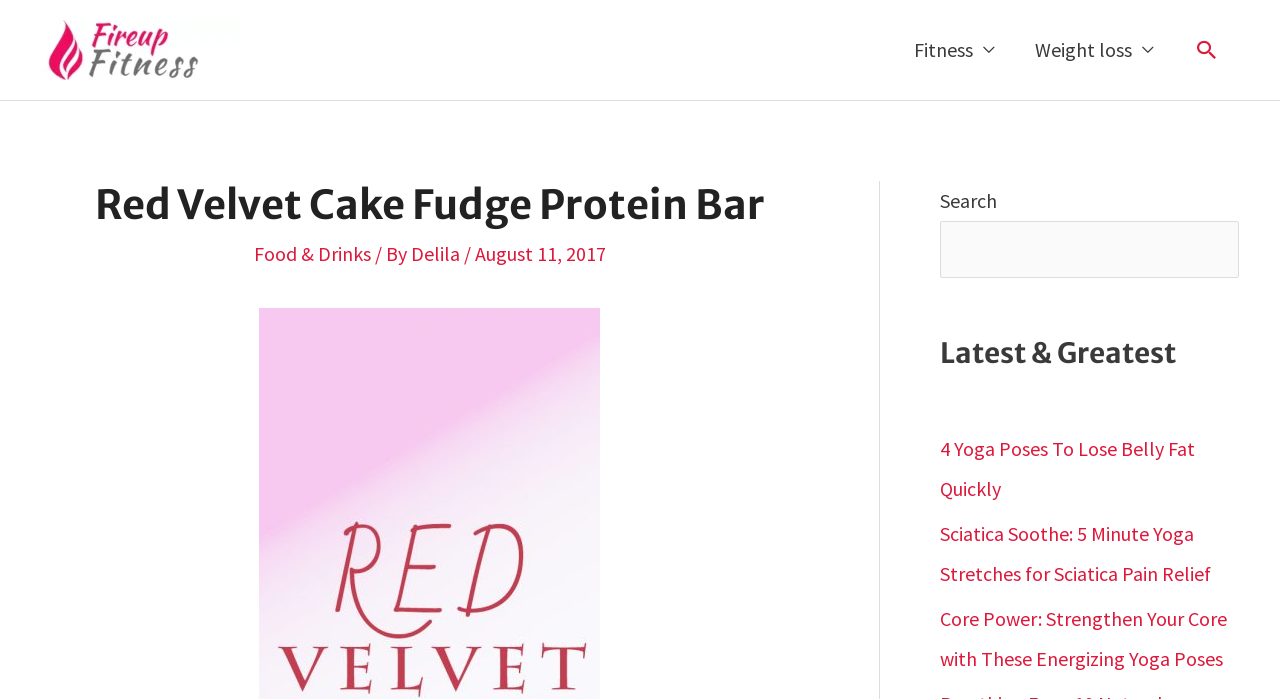From the details in the image, provide a thorough response to the question: What is the date of the article?

I found the date of the article by looking at the header section of the webpage, where I saw the text 'August 11, 2017' next to the author's name.